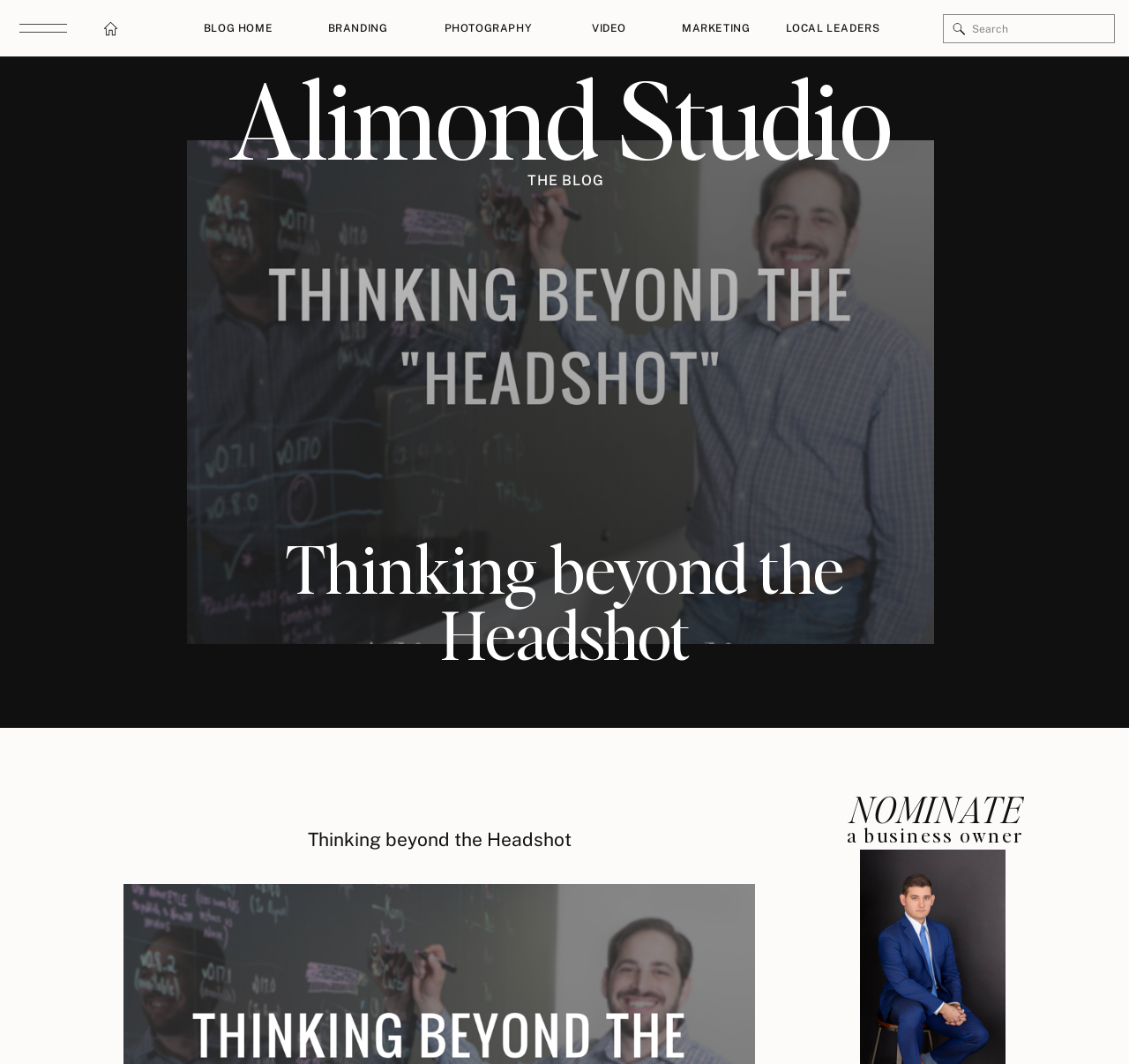Provide a brief response to the question below using a single word or phrase: 
What is the theme of the webpage?

Headshot photography